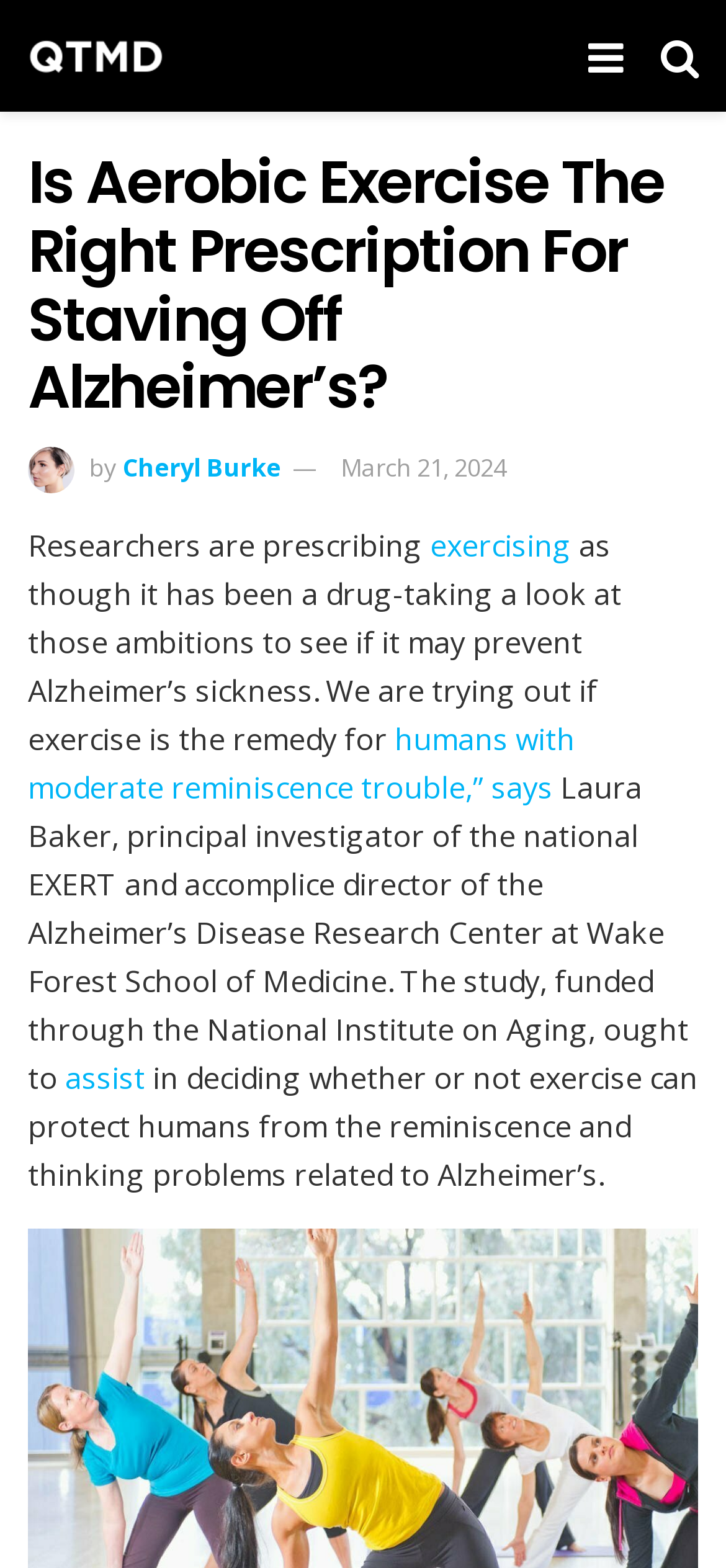Locate the bounding box of the UI element defined by this description: "exercising". The coordinates should be given as four float numbers between 0 and 1, formatted as [left, top, right, bottom].

[0.626, 0.334, 0.833, 0.362]